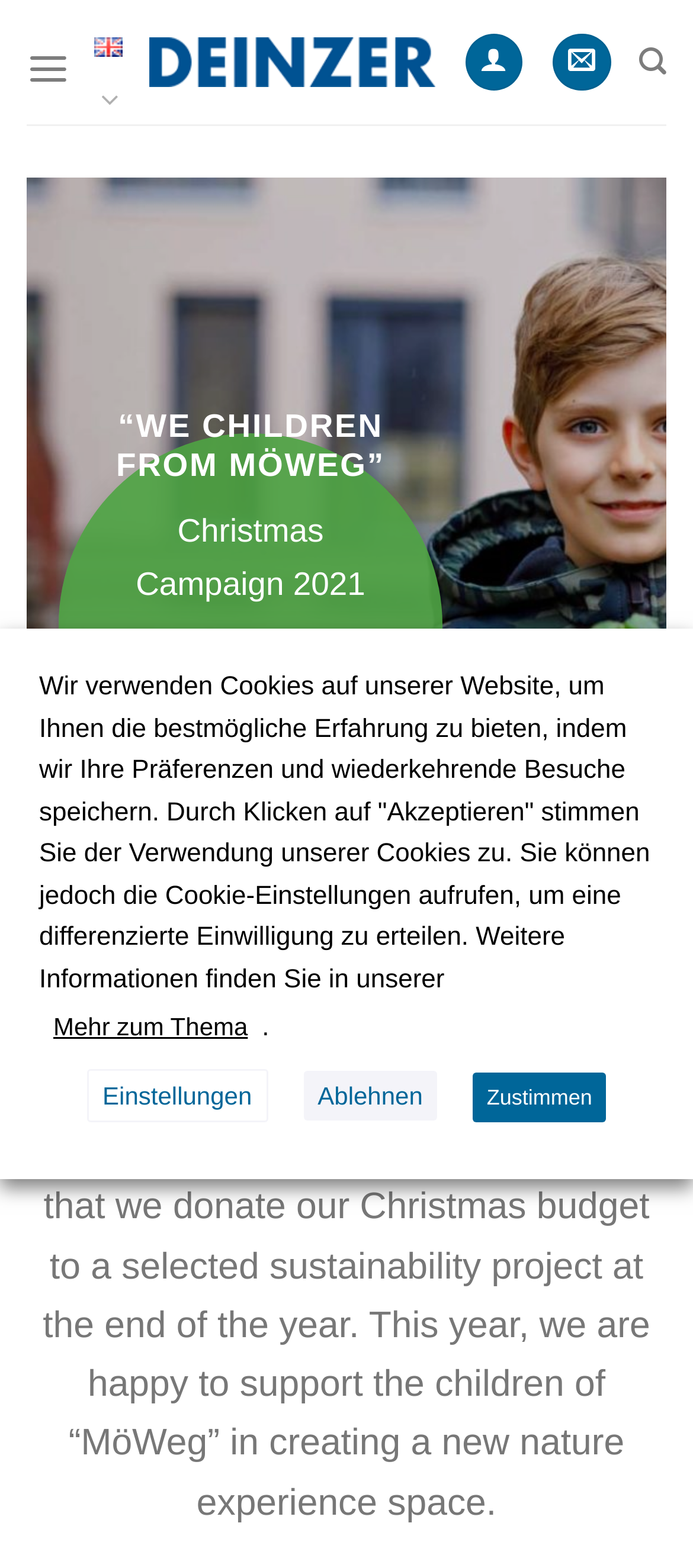What is the current language of the webpage?
Provide a well-explained and detailed answer to the question.

The language of the webpage is not English because there is a link that says 'English' with a flag icon, indicating that the current language is not English and can be switched to English.